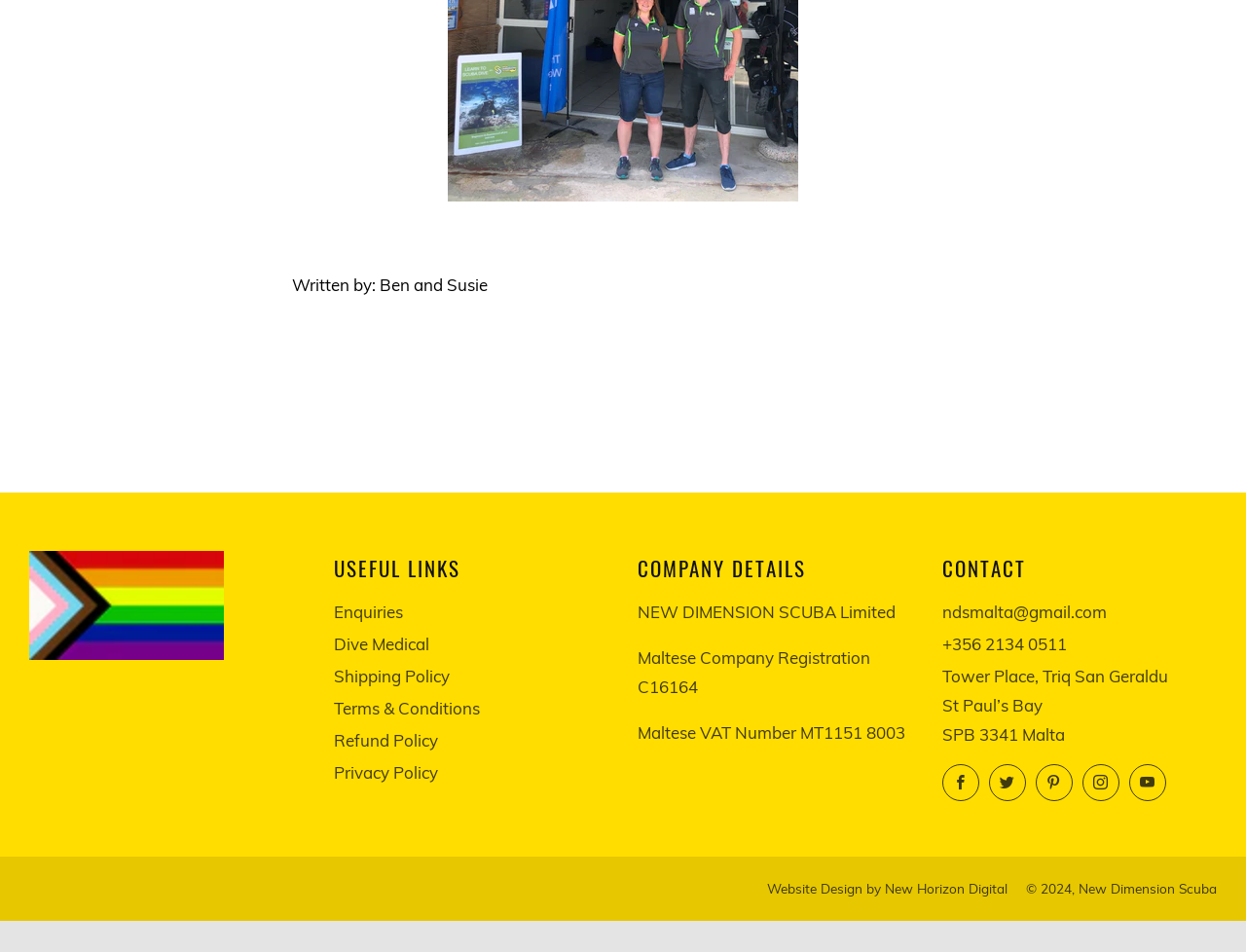Please give a succinct answer to the question in one word or phrase:
What is the email address?

ndsmalta@gmail.com